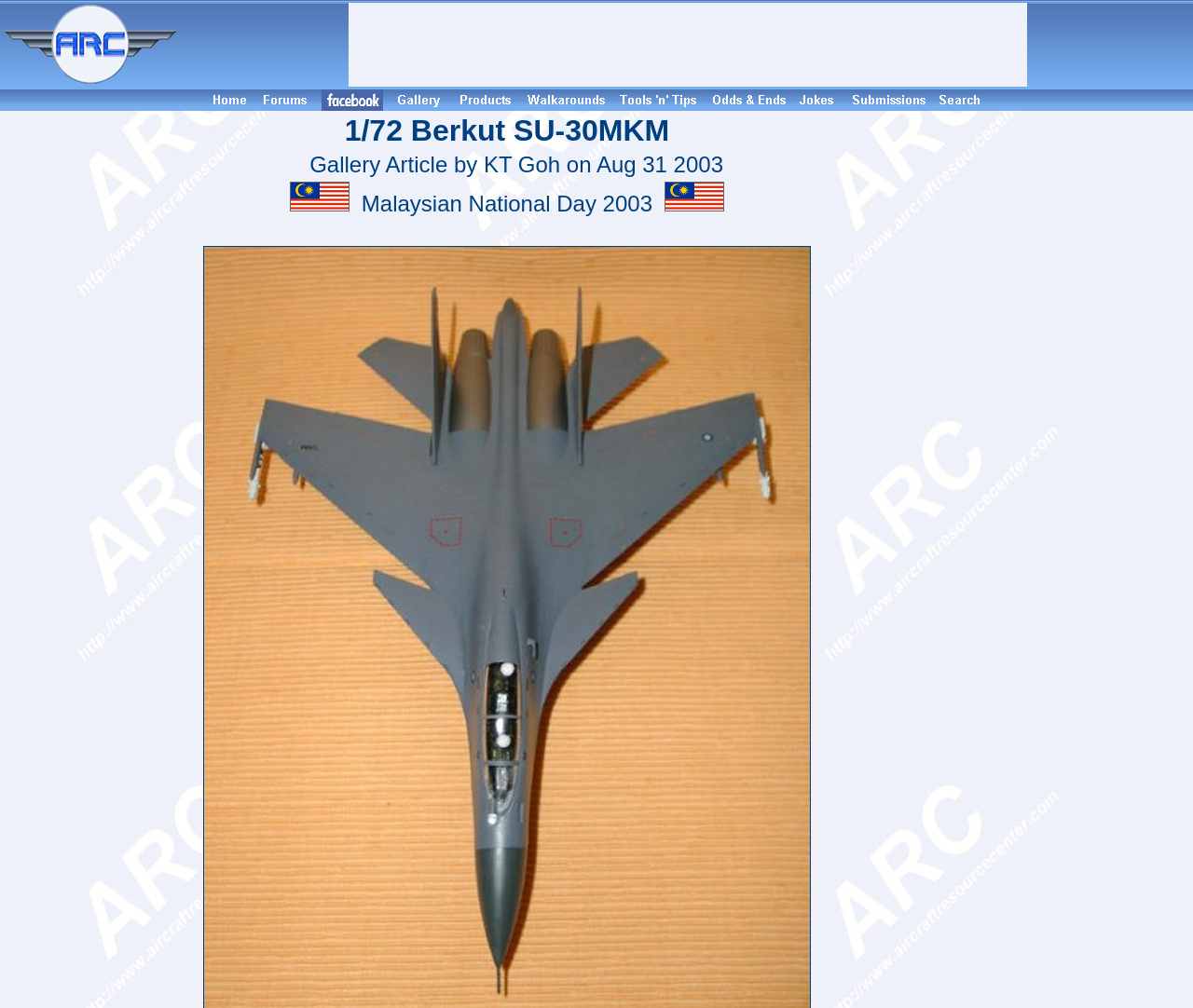Answer briefly with one word or phrase:
What is the subject of the gallery article?

SU-30MKM